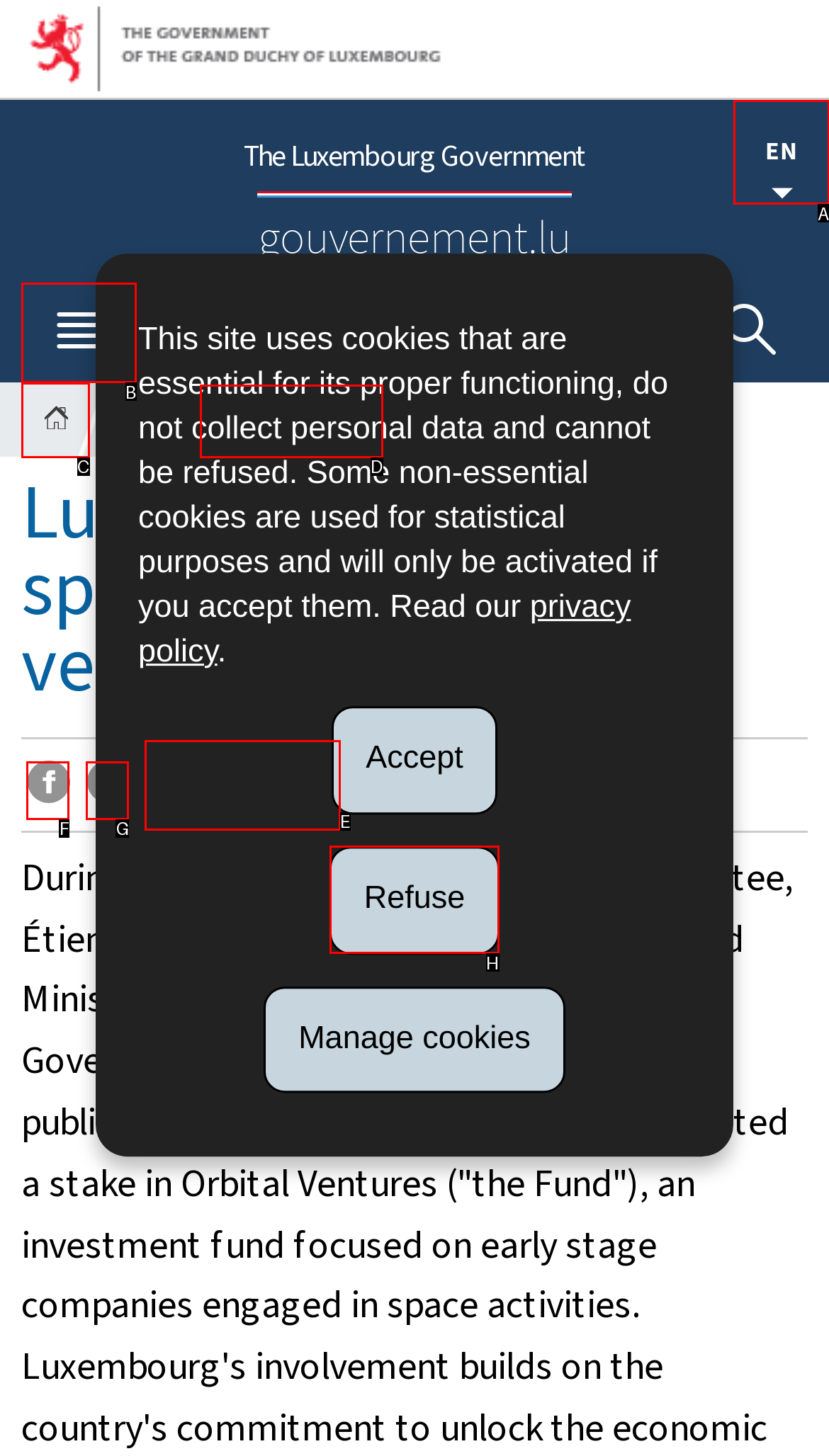Identify the UI element that corresponds to this description: Contact Us
Respond with the letter of the correct option.

None